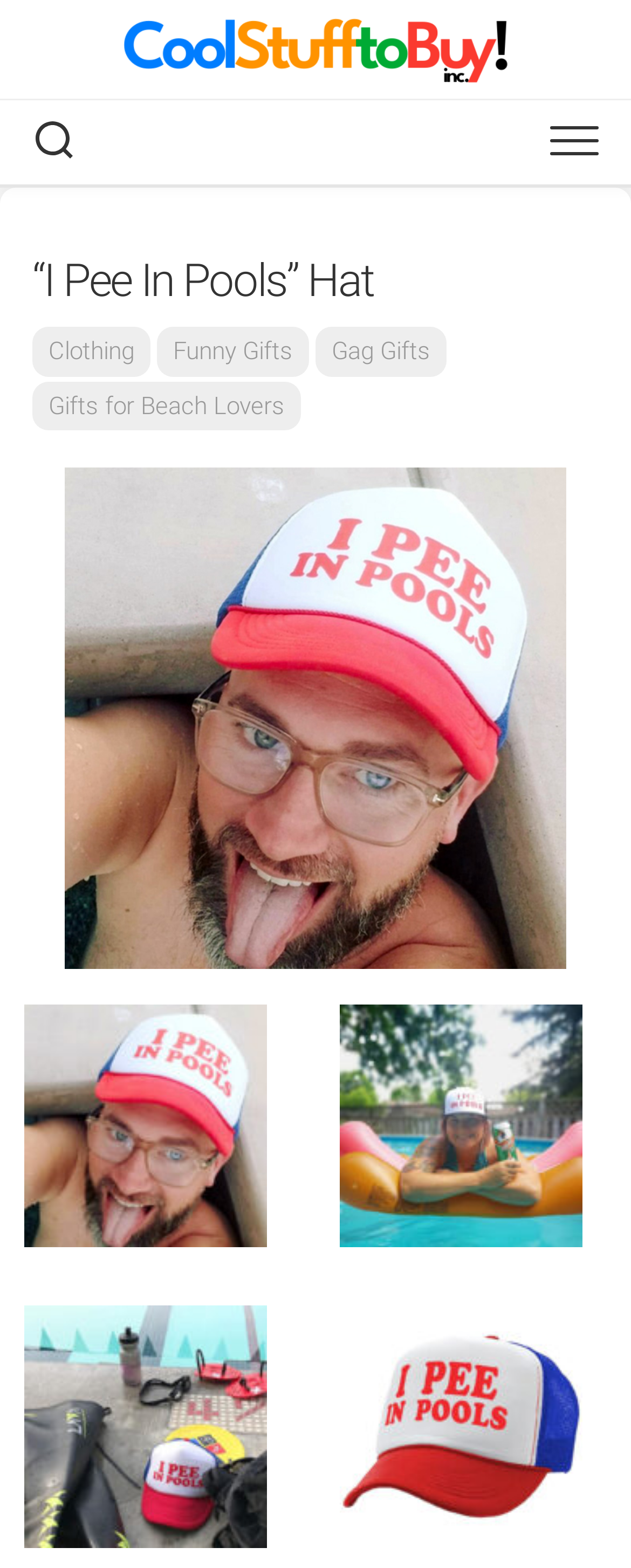Give a detailed account of the webpage.

The webpage is about the "I Pee In Pools" Hat, a humorous retro vintage trucker hat. At the top left, there is a link to "Cool Stuff To Buy Inc" accompanied by an image of the company's logo. Next to it, on the right, is a button. Below these elements, there is a header section that spans the entire width of the page. Within this section, there is a heading that reads "“I Pee In Pools” Hat", followed by the date "June 23, 2023", and several links to categories such as "Clothing", "Funny Gifts", "Gag Gifts", and "Gifts for Beach Lovers".

Below the header section, there is a large image of the "I Pee In Pools" Hat, taking up most of the page's width. Underneath the image, there are four links to the same product, each accompanied by a smaller image of the hat. These links are arranged in two rows, with two links on each row. The links are positioned near the top and bottom of the page, with the images of the hat aligned accordingly.